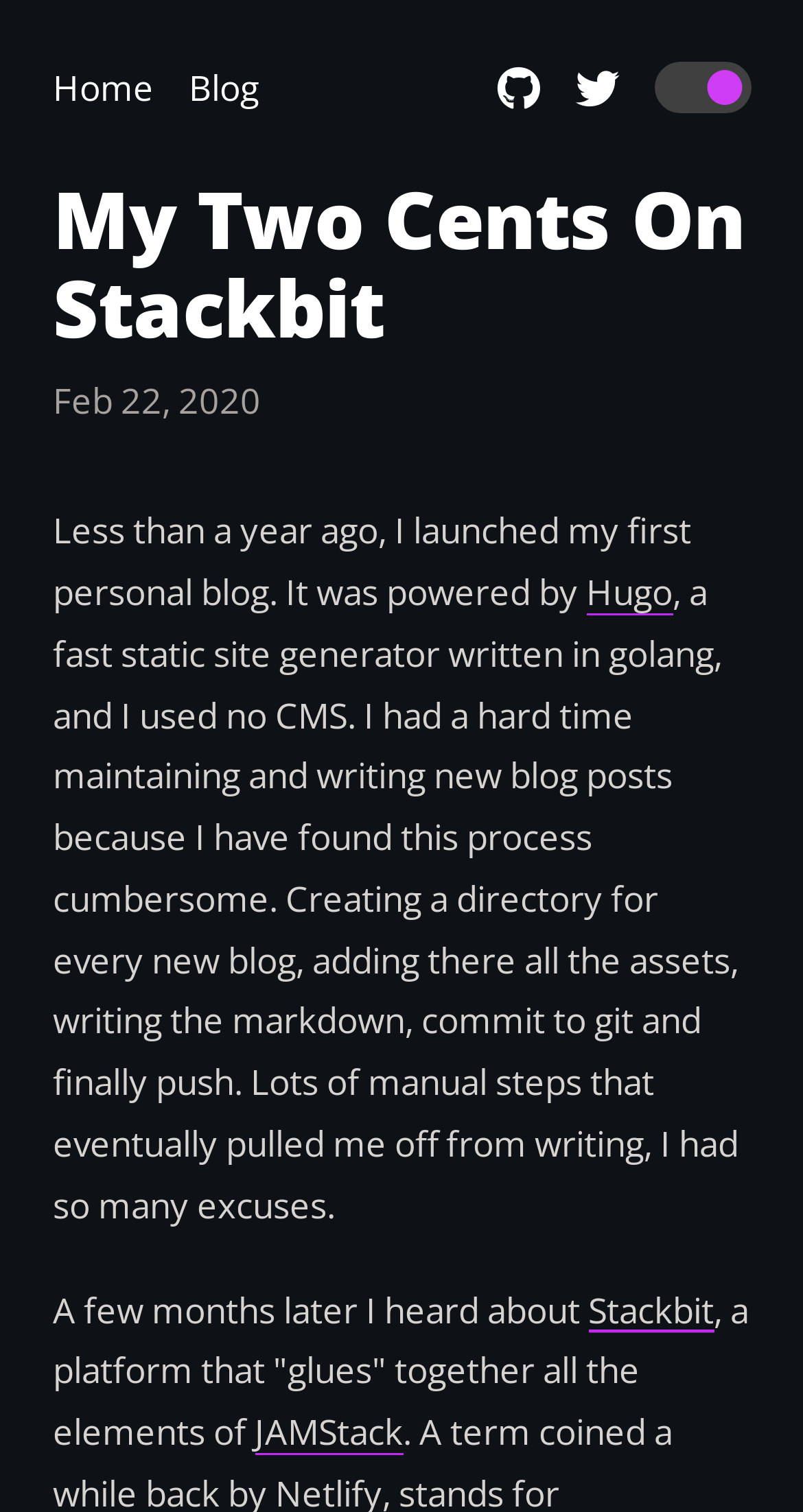Bounding box coordinates are given in the format (top-left x, top-left y, bottom-right x, bottom-right y). All values should be floating point numbers between 0 and 1. Provide the bounding box coordinate for the UI element described as: Ido on Twitter

[0.717, 0.038, 0.771, 0.078]